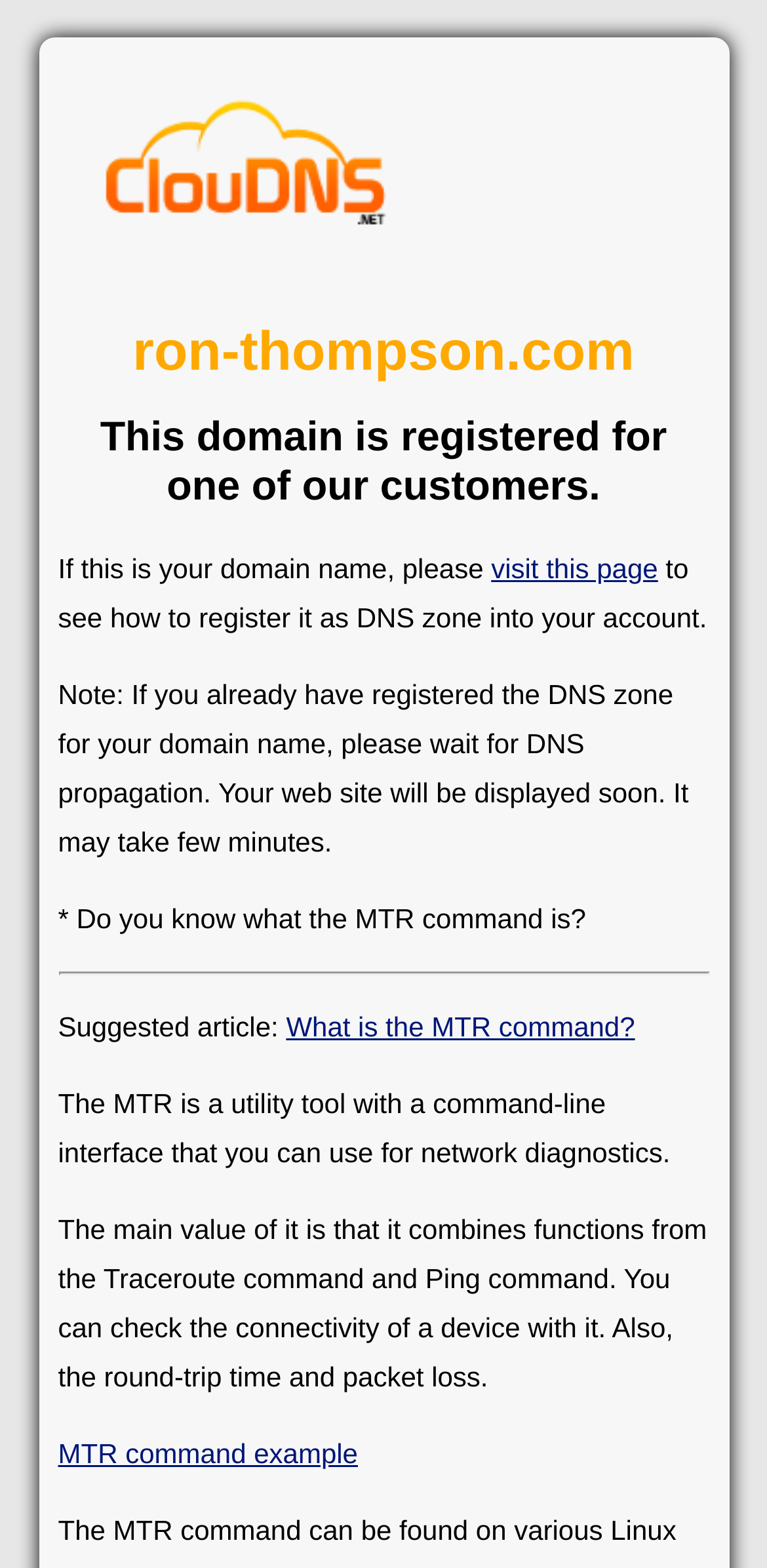Use a single word or phrase to answer the question:
What is the purpose of the Ping command?

Check device connectivity